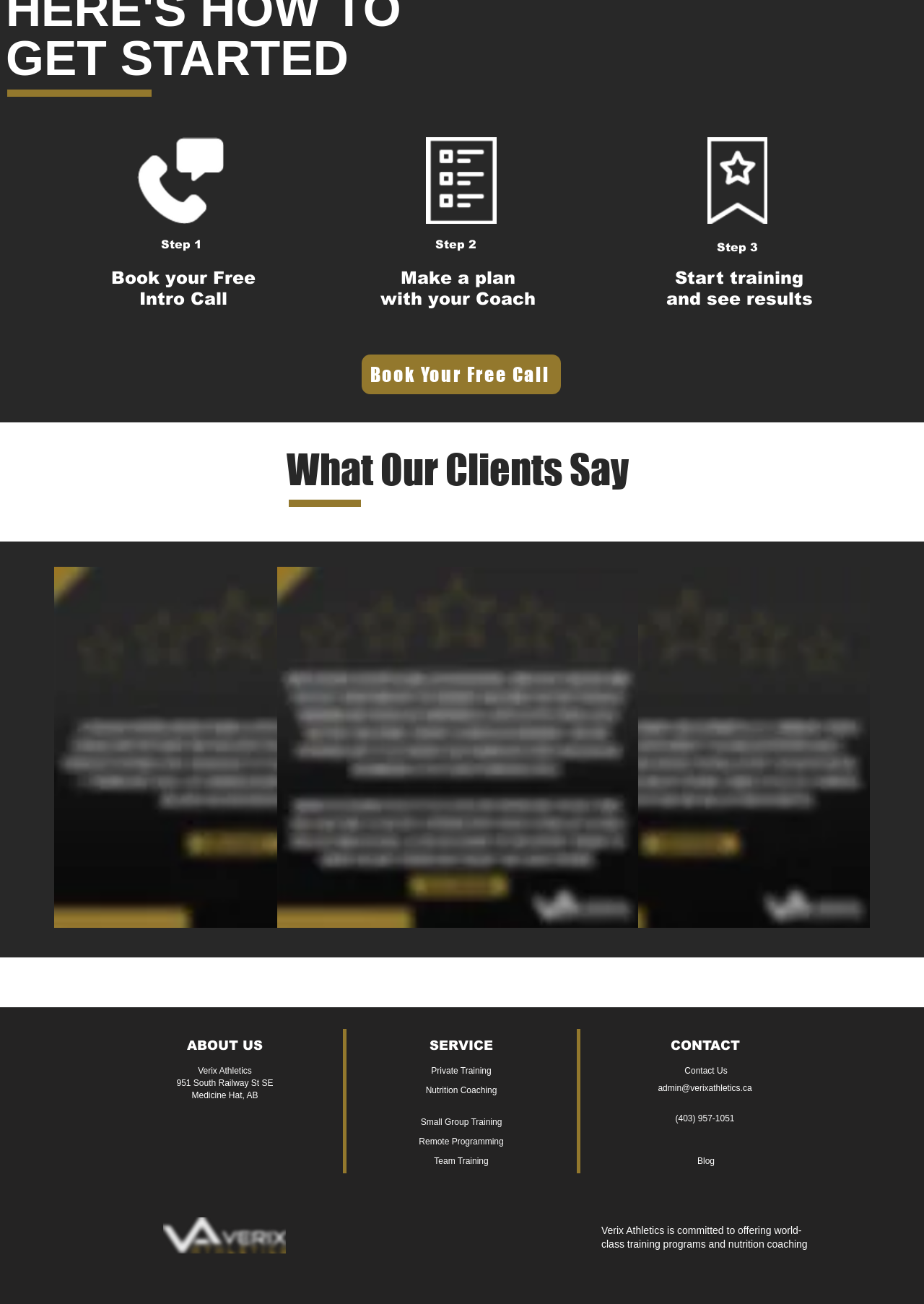Reply to the question with a single word or phrase:
What is the purpose of Verix Athletics?

Offering world-class training programs and nutrition coaching